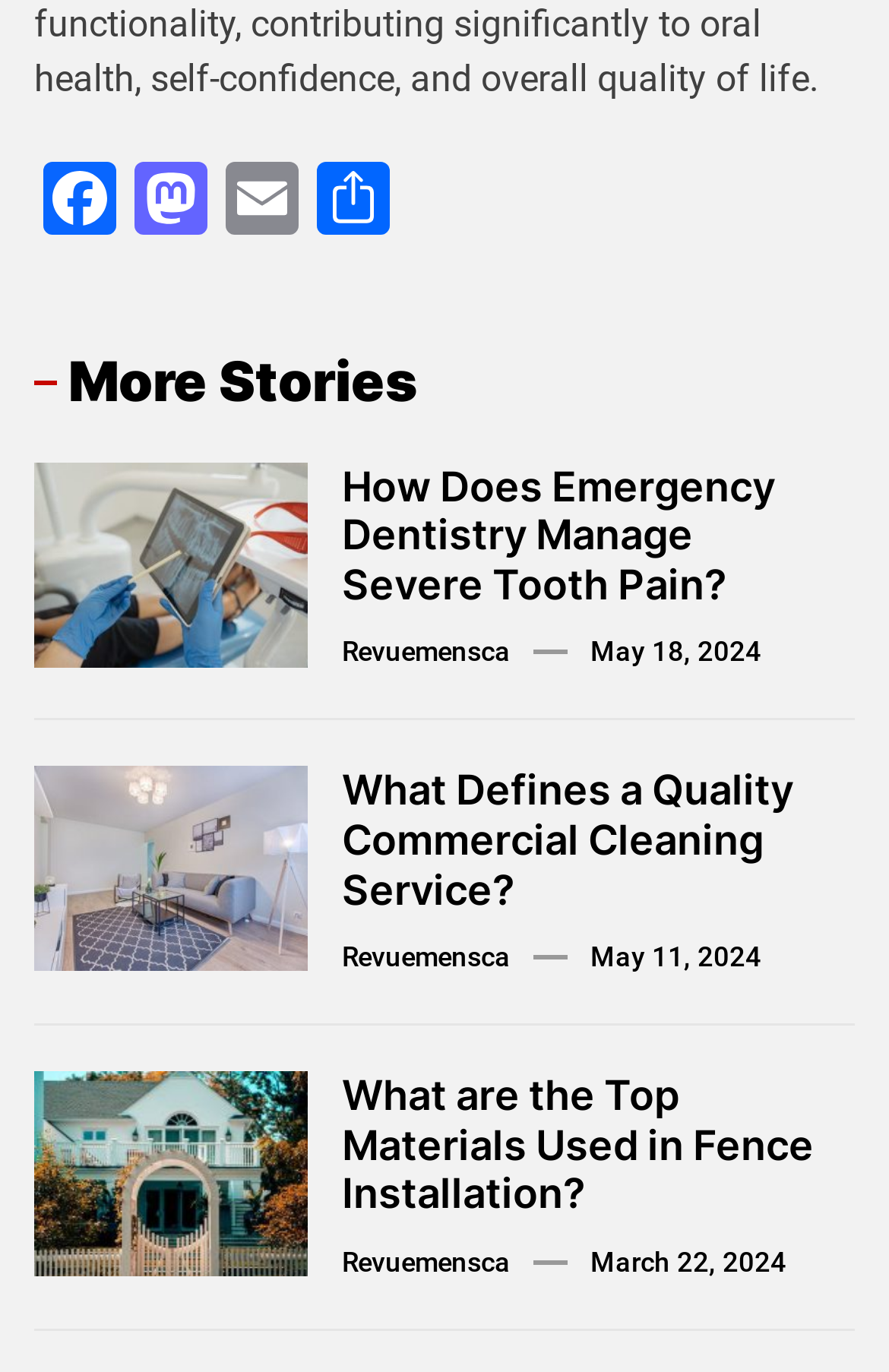What type of content is presented on this webpage?
Please give a well-detailed answer to the question.

The webpage contains multiple articles or blog posts, each with a heading, a link to the full article, and a date. The structure and content of the webpage suggest that it is a blog or article aggregator.